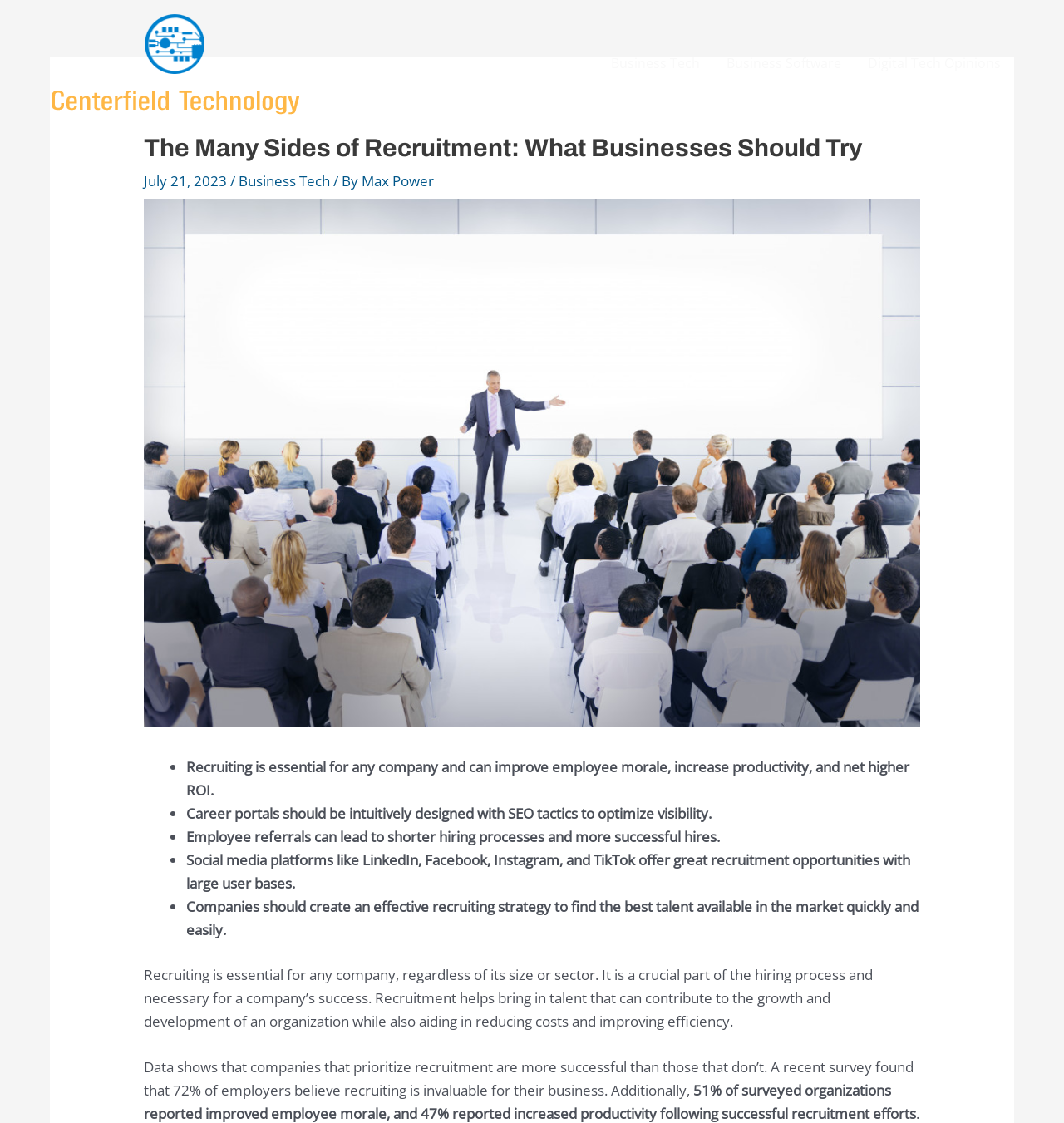What is the importance of recruiting for companies?
Analyze the image and provide a thorough answer to the question.

According to the webpage, recruiting is essential for any company and can improve employee morale, increase productivity, and net higher ROI. This suggests that recruiting plays a crucial role in the success of a company.